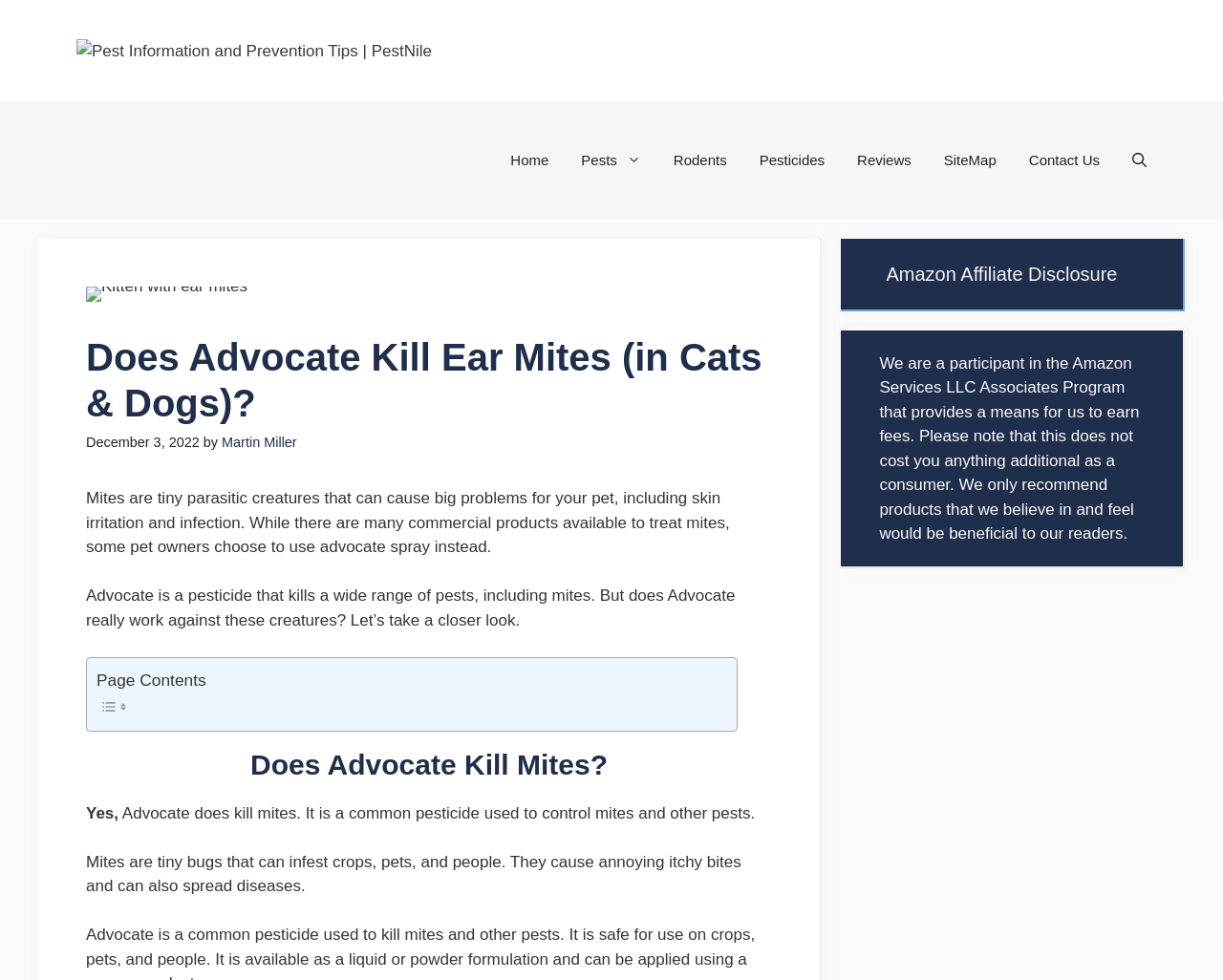Please find the bounding box coordinates of the element that you should click to achieve the following instruction: "Click the 'Home' link". The coordinates should be presented as four float numbers between 0 and 1: [left, top, right, bottom].

[0.404, 0.104, 0.462, 0.224]